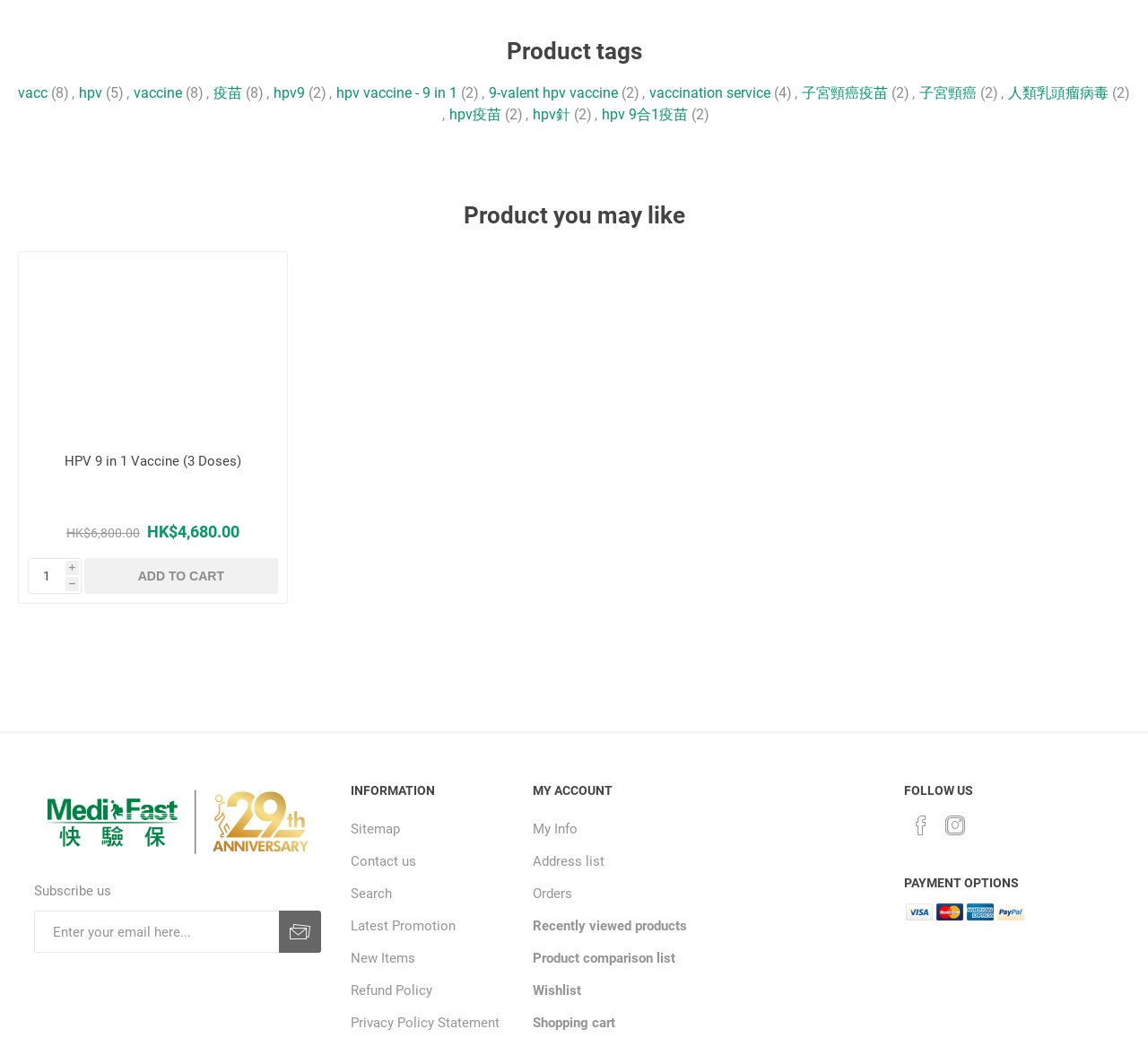Locate the bounding box of the UI element with the following description: "hpv".

[0.069, 0.079, 0.089, 0.099]